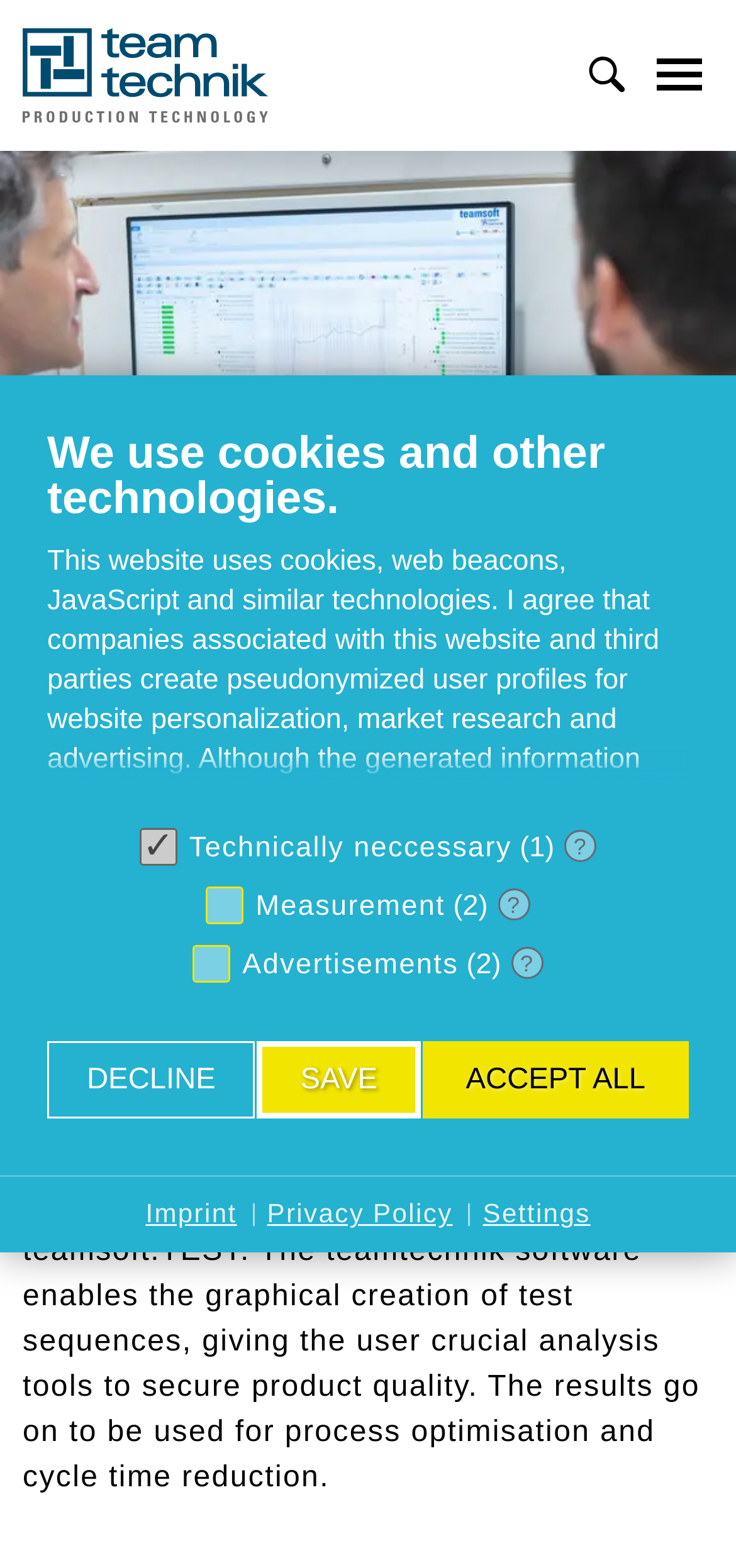What is the position of the 'Toggle Main Menu' button?
By examining the image, provide a one-word or phrase answer.

Top right